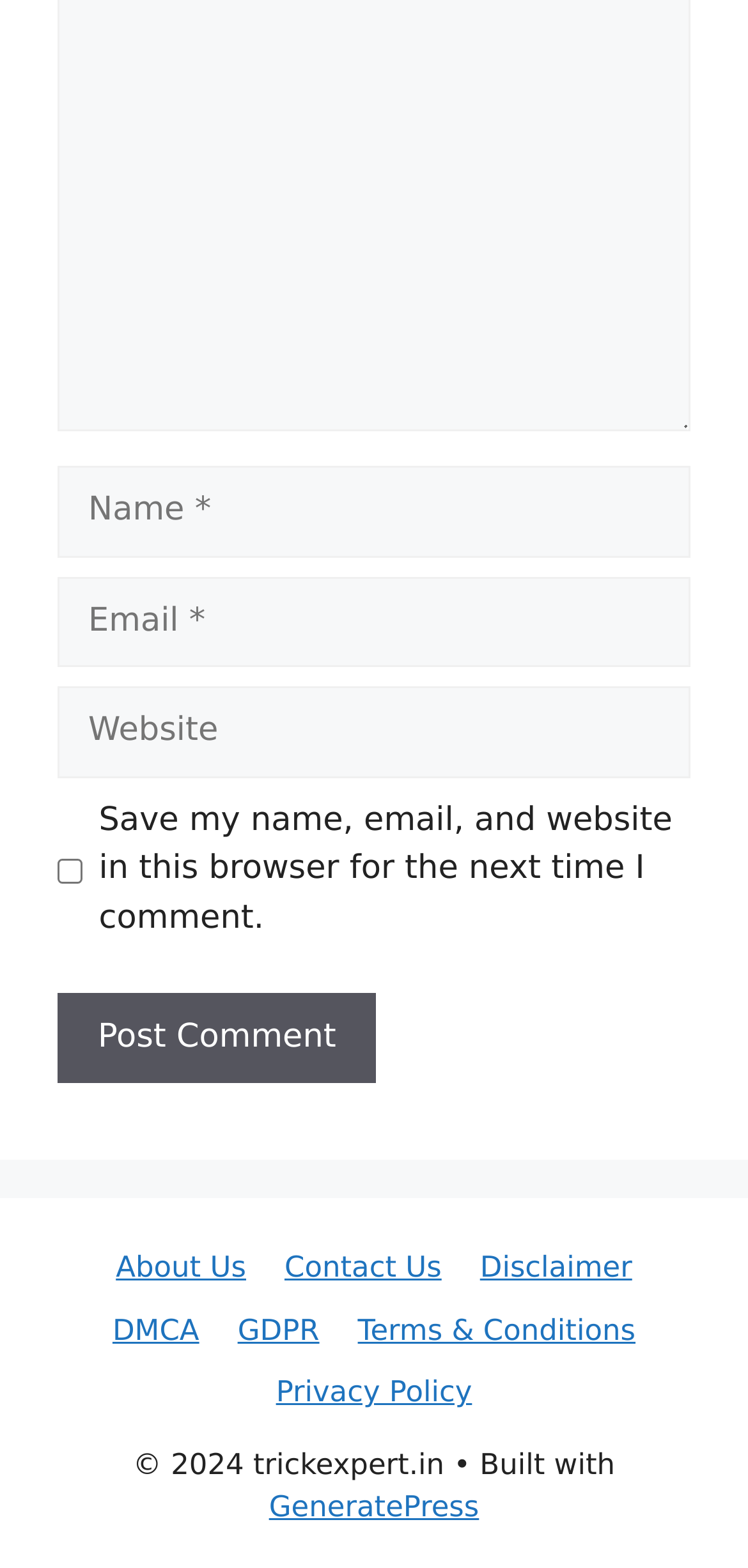Please find the bounding box for the UI component described as follows: "GDPR".

[0.318, 0.837, 0.427, 0.859]